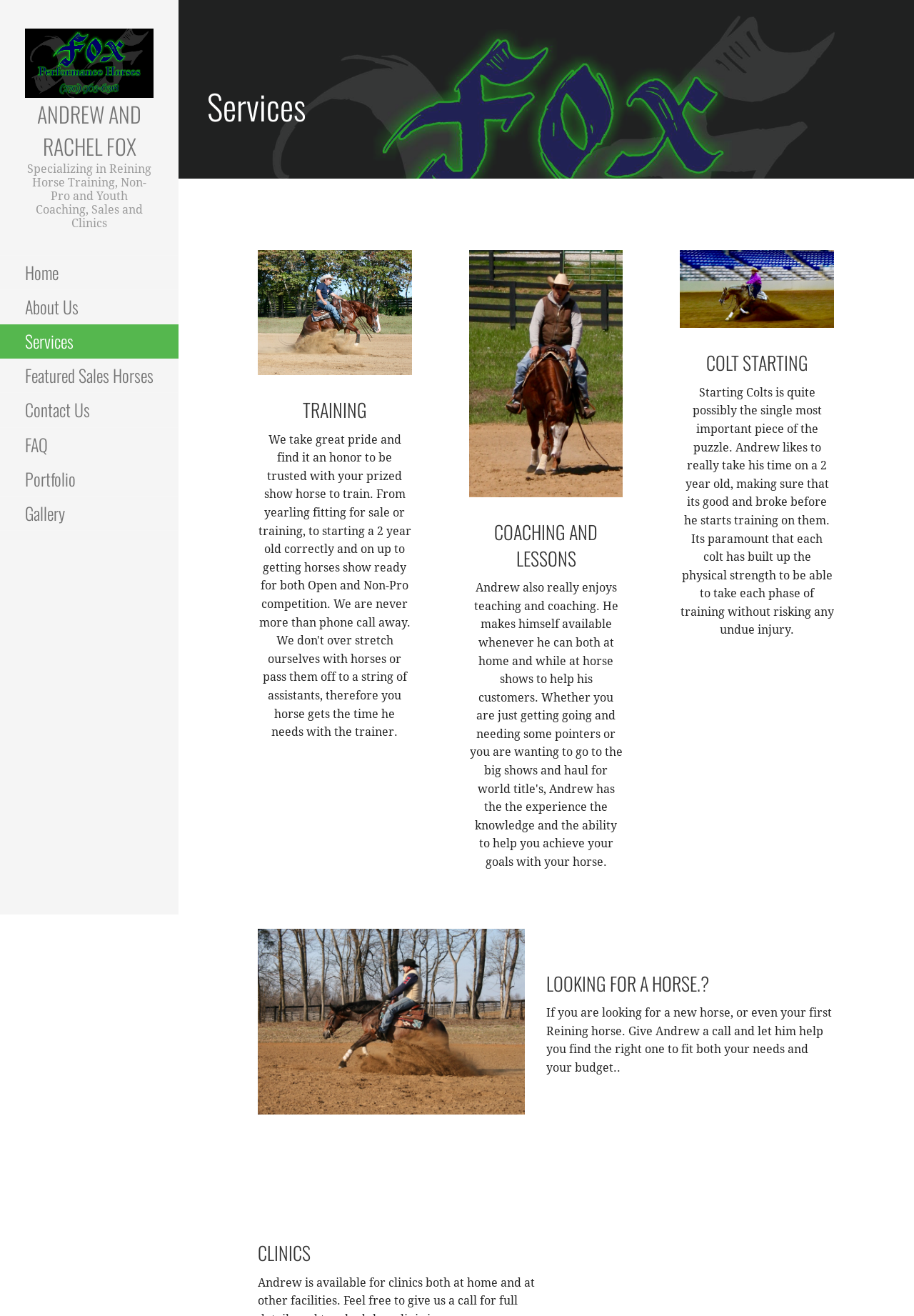Use a single word or phrase to respond to the question:
How many navigation links are there?

7